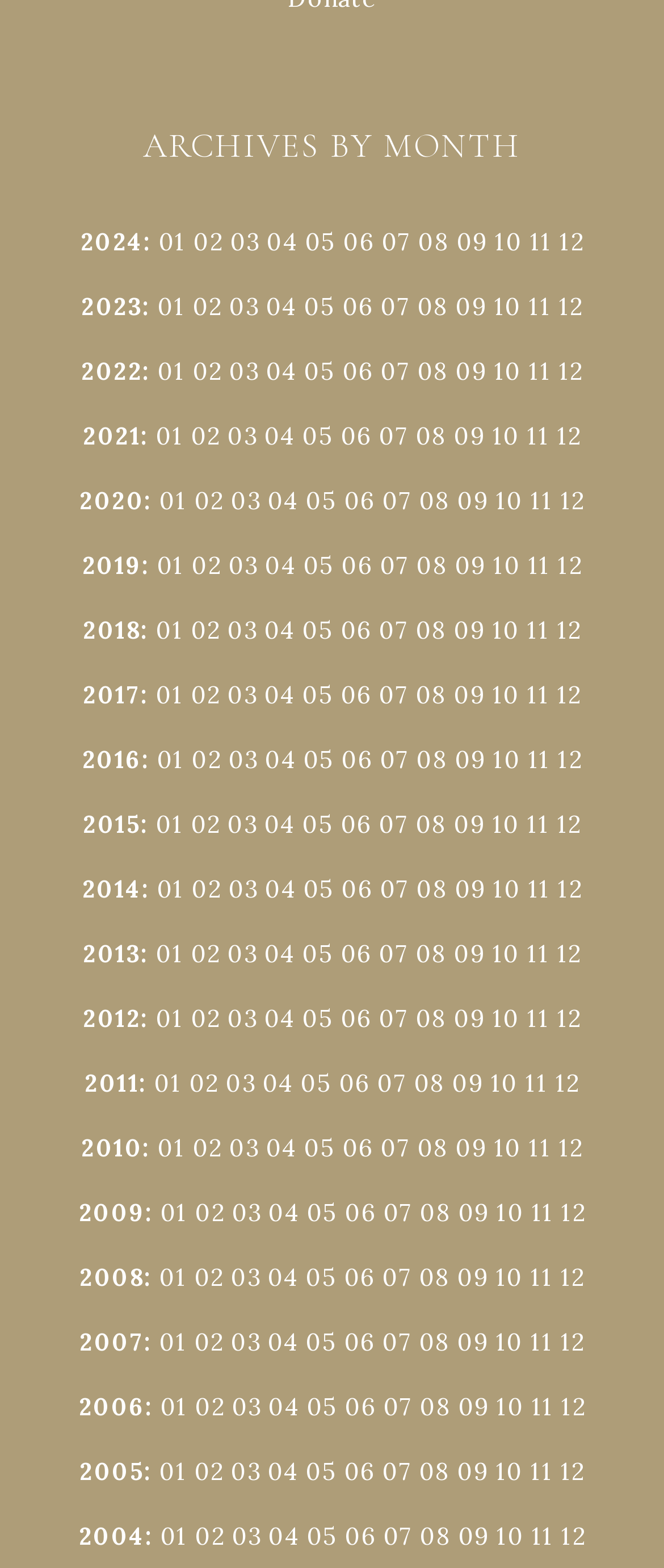How many years are listed on this webpage? Observe the screenshot and provide a one-word or short phrase answer.

6